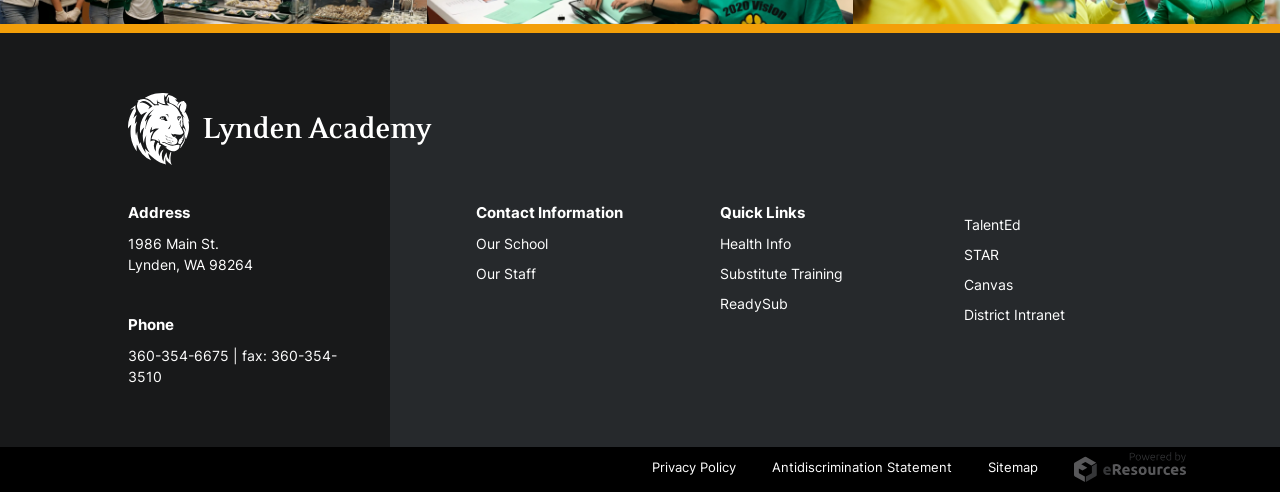What is the address of Lynden Academy? Look at the image and give a one-word or short phrase answer.

1986 Main St., Lynden, WA 98264